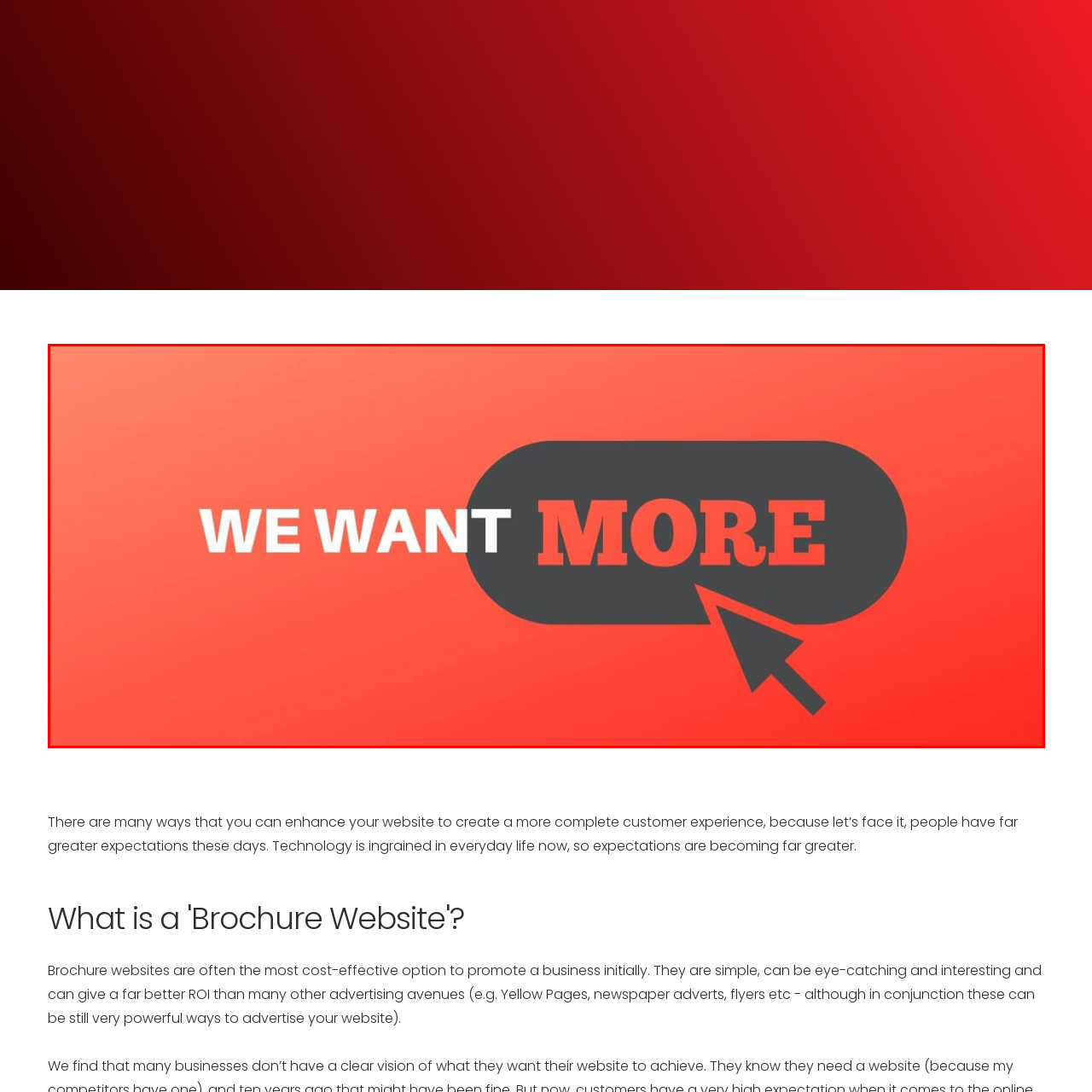Direct your attention to the zone enclosed by the orange box, What is the font size of 'MORE' compared to 'WE WANT'? 
Give your response in a single word or phrase.

Larger